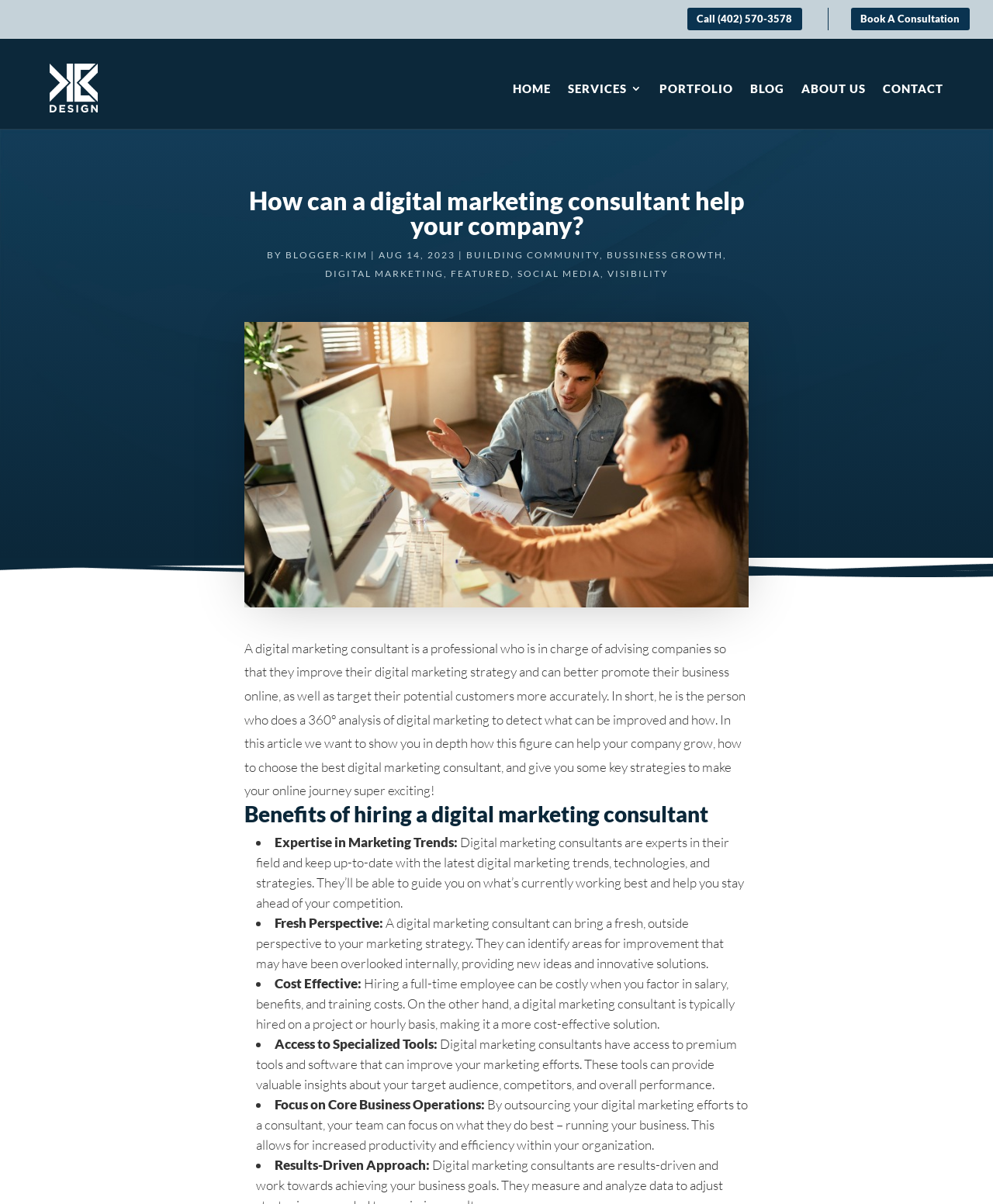Give a detailed account of the webpage's layout and content.

This webpage is about the benefits of hiring a digital marketing consultant for a company. At the top, there is a navigation menu with links to "HOME", "SERVICES 3", "PORTFOLIO", "BLOG", "ABOUT US", and "CONTACT". Below the navigation menu, there is a heading that reads "How can a digital marketing consultant help your company?" followed by a link to "Call (402) 570-3578" and another link to "Book A Consultation". 

On the left side, there is a logo of "Kevin Brown Design" with a link to the website. Below the logo, there is a heading that reads "How can a digital marketing consultant help your company?" again, followed by a brief description of what a digital marketing consultant does. 

To the right of the description, there is an image related to the benefits of hiring a digital marketing consultant. Below the image, there is a long paragraph that explains how a digital marketing consultant can help a company grow, how to choose the best consultant, and some key strategies for online success.

Further down, there is a heading that reads "Benefits of hiring a digital marketing consultant" followed by a list of five benefits, each marked with a bullet point. The benefits include expertise in marketing trends, a fresh perspective, cost-effectiveness, access to specialized tools, and a results-driven approach. Each benefit is explained in a short paragraph.